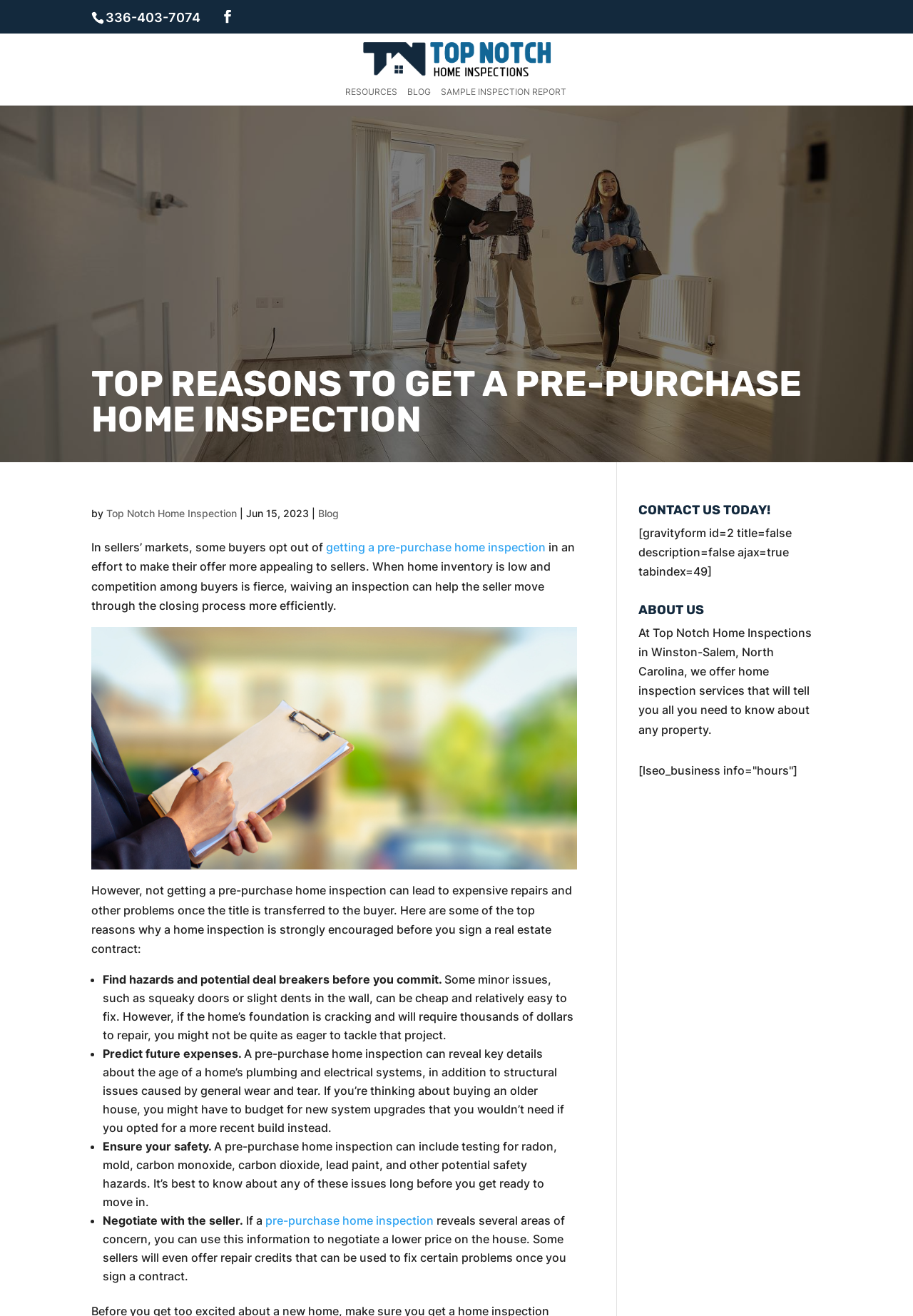Find the bounding box coordinates of the clickable element required to execute the following instruction: "Learn about Top Notch Home Inspections". Provide the coordinates as four float numbers between 0 and 1, i.e., [left, top, right, bottom].

[0.699, 0.458, 0.9, 0.473]